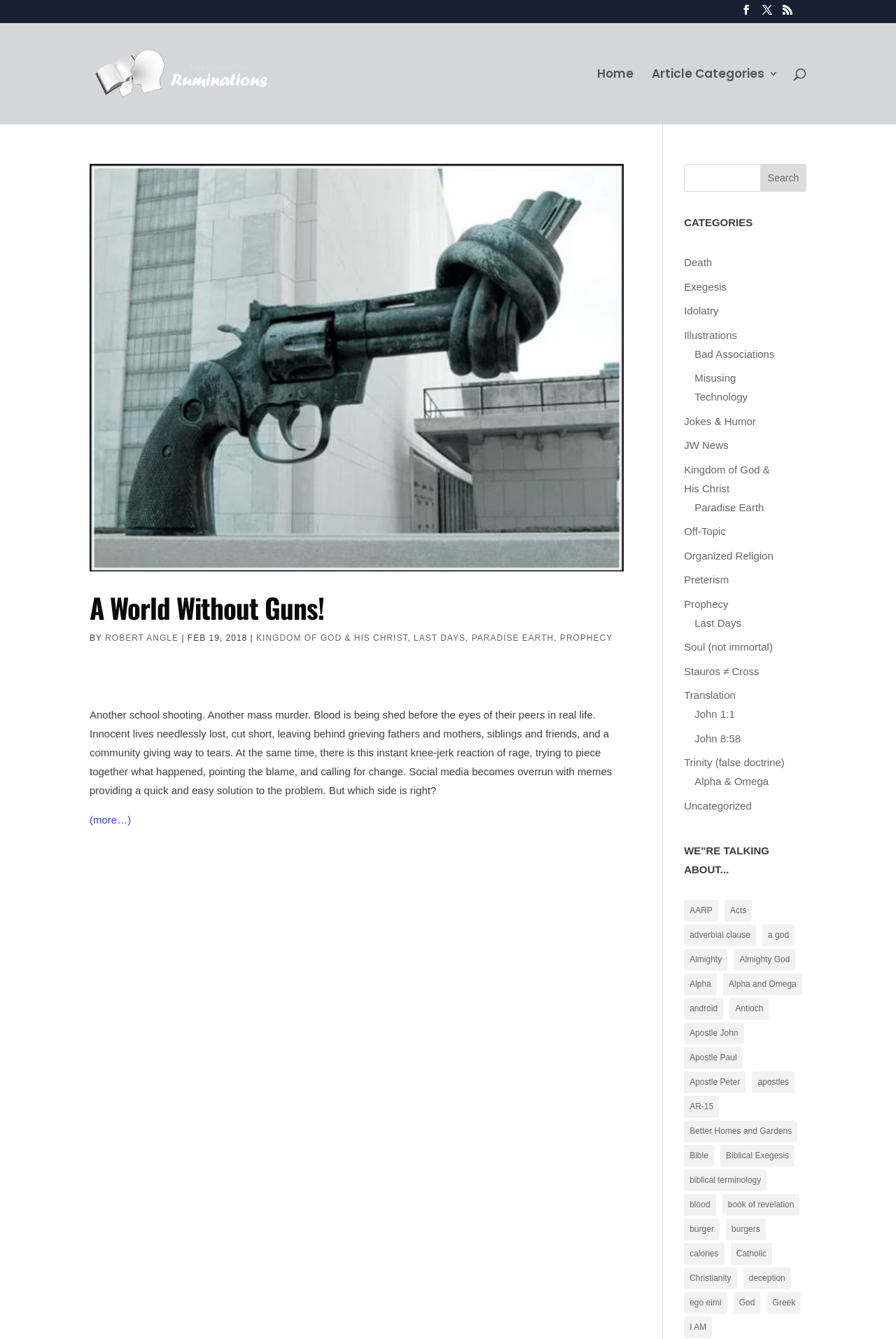Can you determine the bounding box coordinates of the area that needs to be clicked to fulfill the following instruction: "Read the article 'A World Without Guns!'"?

[0.1, 0.122, 0.696, 0.427]